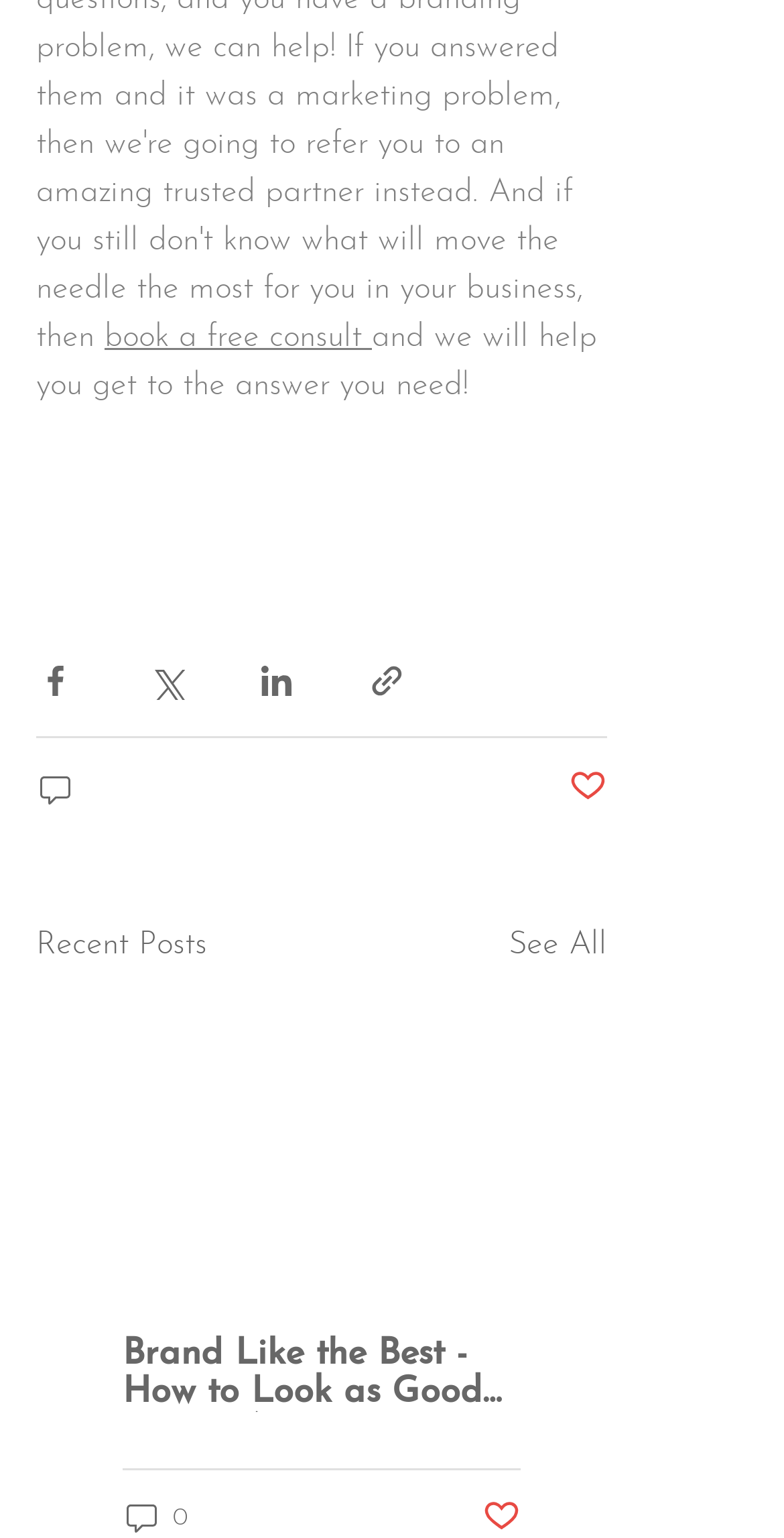Please identify the bounding box coordinates of the region to click in order to complete the given instruction: "share via Facebook". The coordinates should be four float numbers between 0 and 1, i.e., [left, top, right, bottom].

[0.046, 0.431, 0.095, 0.456]